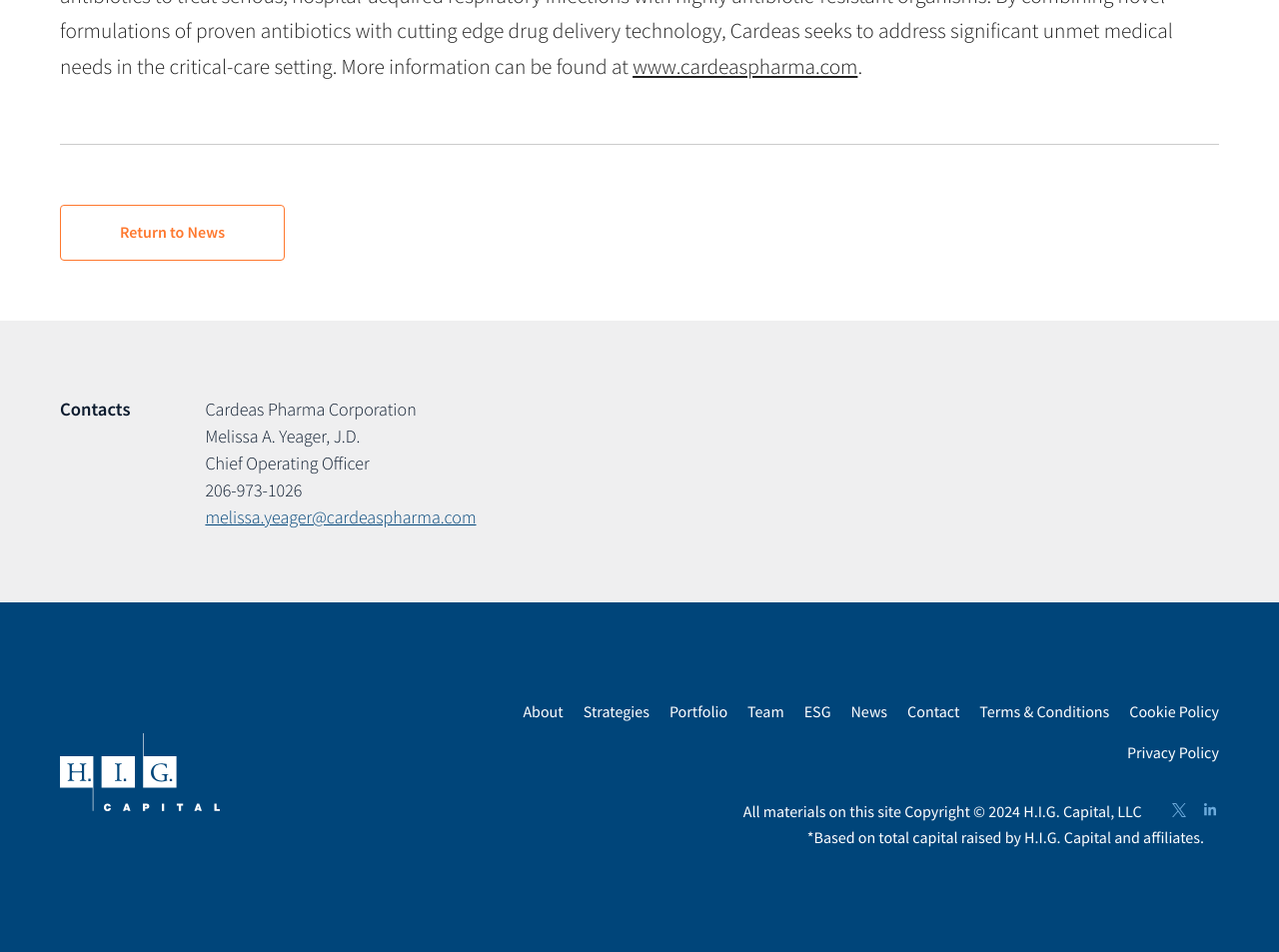What is the phone number of the Chief Operating Officer?
Please provide a single word or phrase as the answer based on the screenshot.

206-973-1026